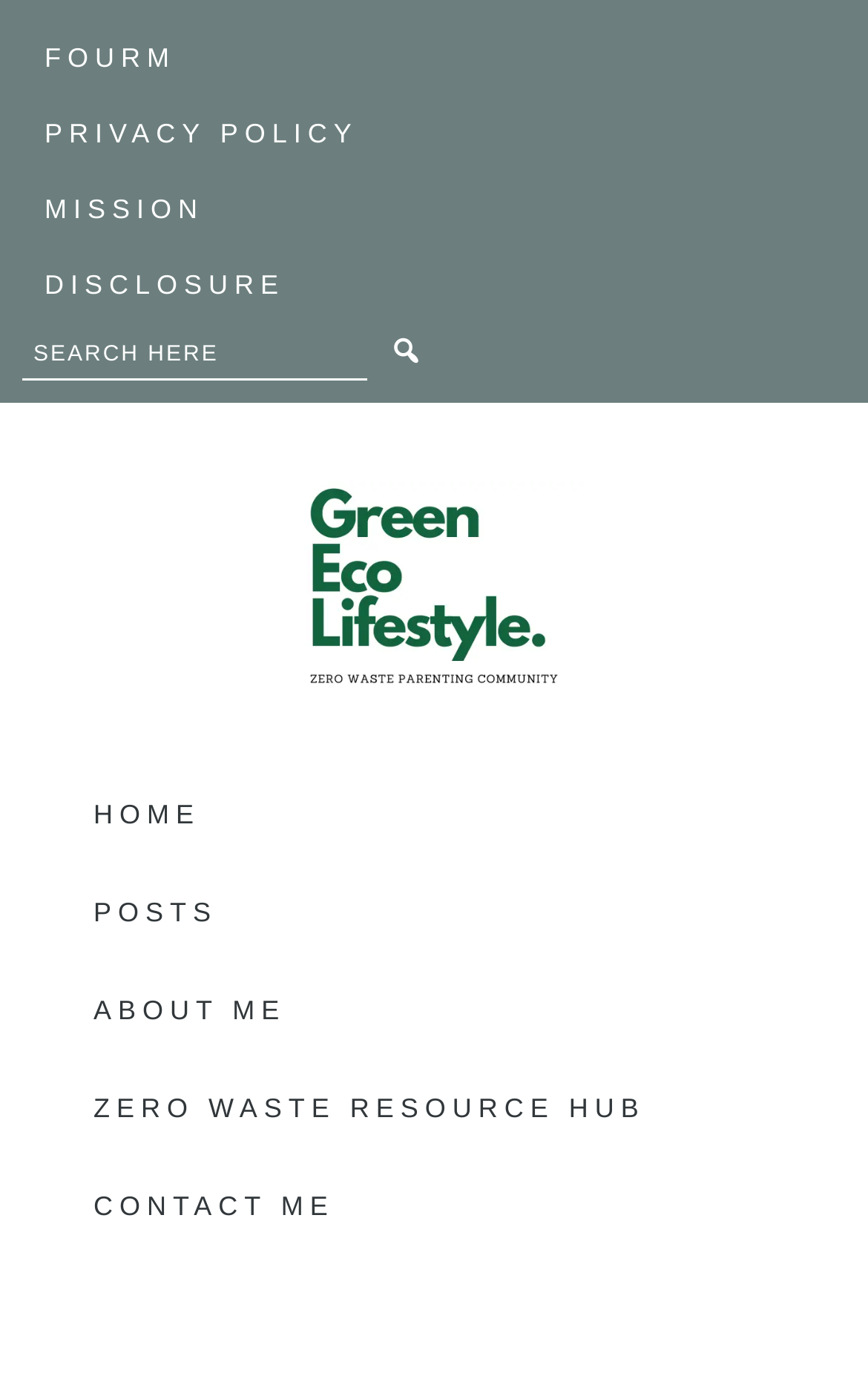Use a single word or phrase to answer the question: How many secondary navigation links are there?

5